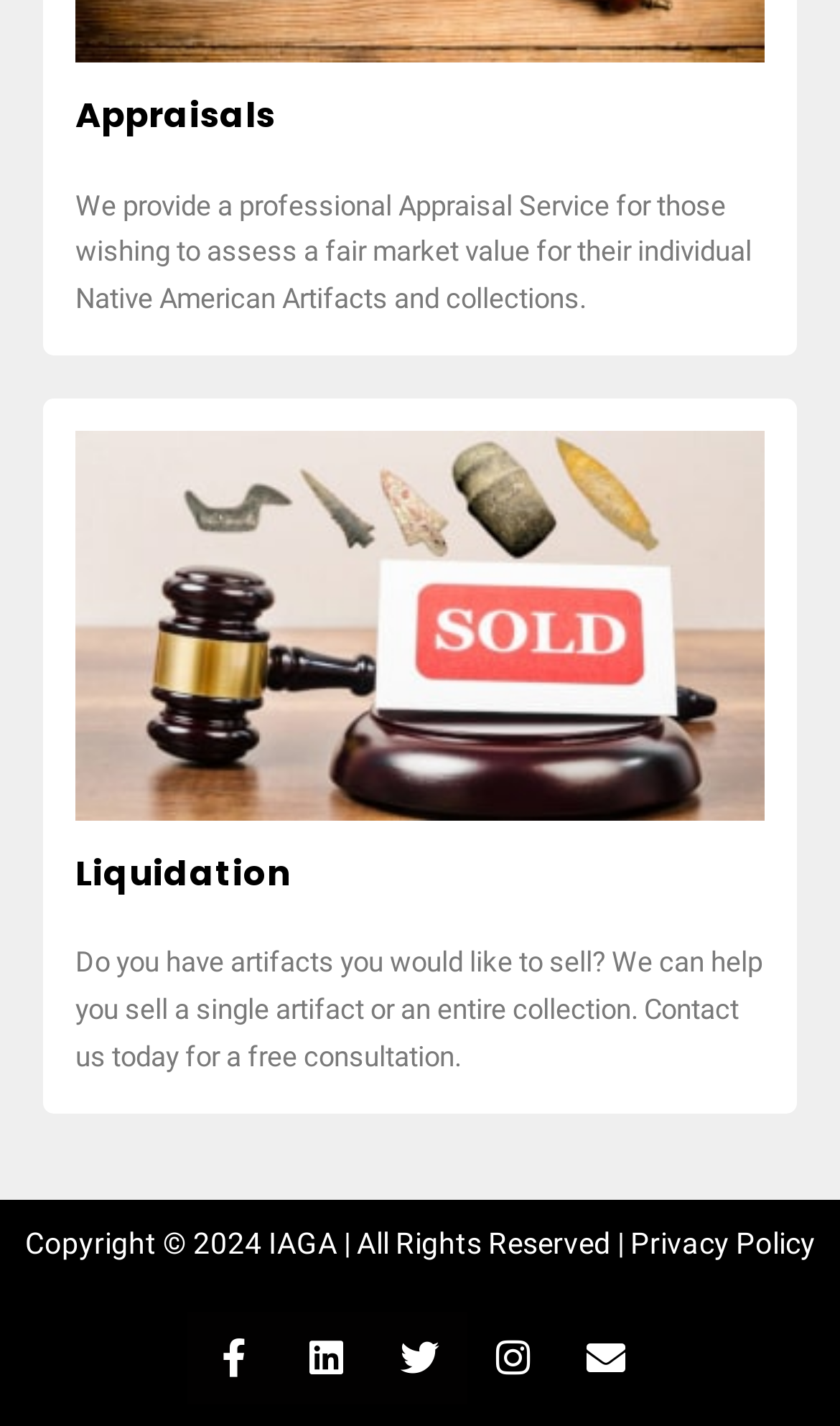What is the purpose of the 'Liquidation' service?
Based on the screenshot, give a detailed explanation to answer the question.

The static text 'Do you have artifacts you would like to sell? We can help you sell a single artifact or an entire collection.' suggests that the purpose of the 'Liquidation' service is to help people sell their artifacts.